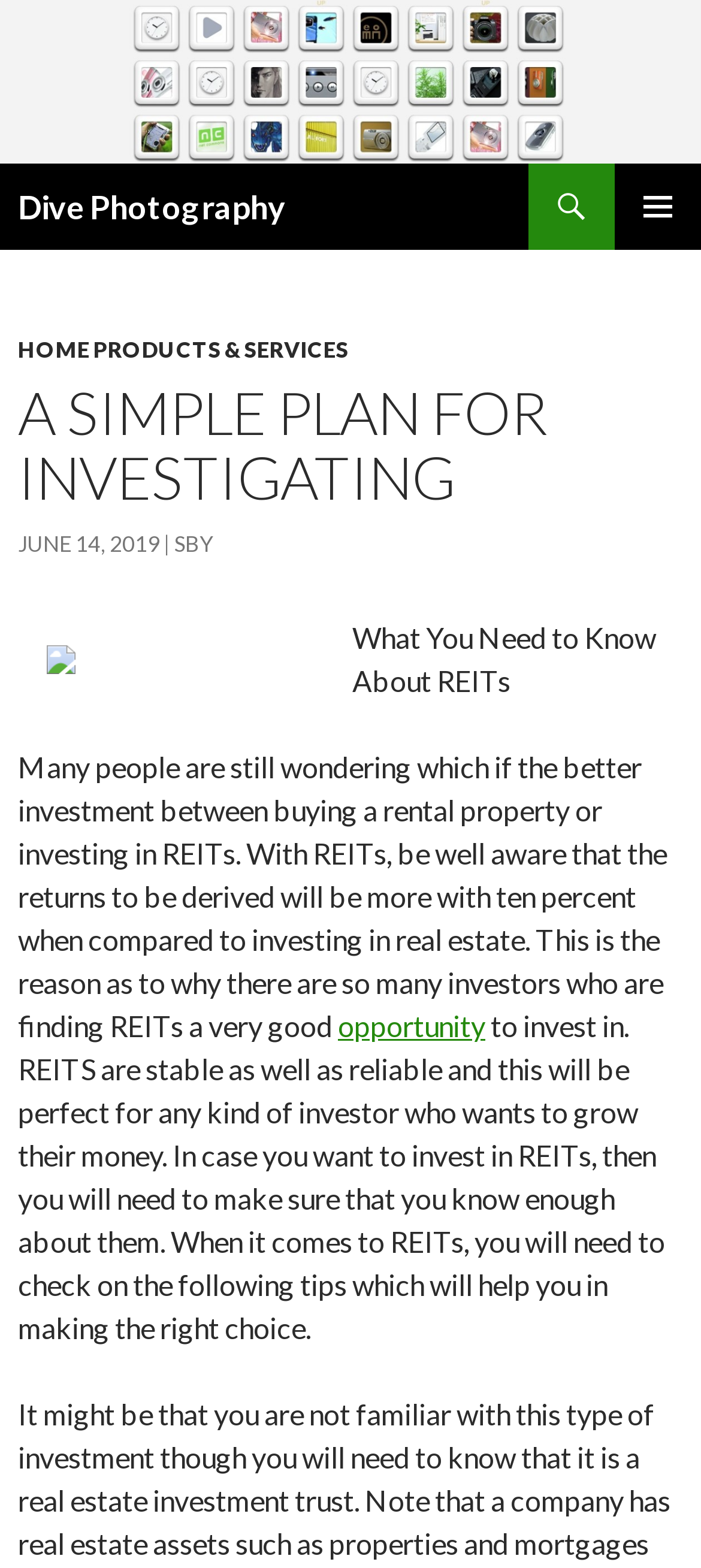Refer to the image and provide a thorough answer to this question:
What is the purpose of the 'PRIMARY MENU' button?

The 'PRIMARY MENU' button is likely used to open the main menu of the website. This can be inferred from the button's label and its position on the webpage, which suggests that it is a navigation element.